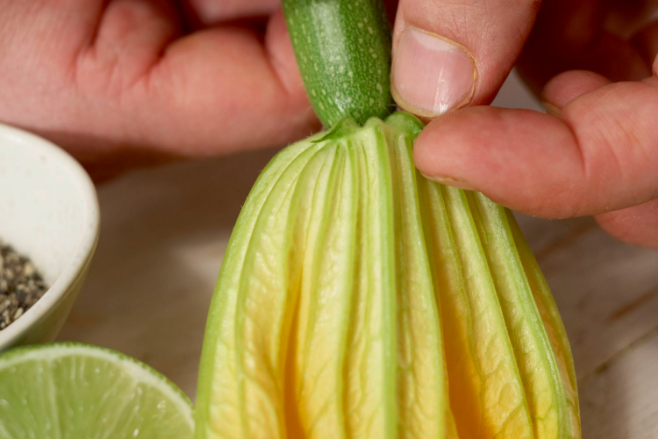Illustrate the image with a detailed caption.

In this image, a person is delicately opening a squash blossom, which is characterized by its vibrant yellow petals and green stem. Their fingers are gently peeling back the petals, revealing the inner structure of the flower. This step is part of a cooking process, as indicated by the surrounding context of the meal preparation. Nearby, there is a small bowl containing what appears to be black pepper, alongside a halved lime, suggesting that these ingredients may be used in the recipe. The meticulous handling of the flower indicates a focus on preparation and attention to detail in cooking.